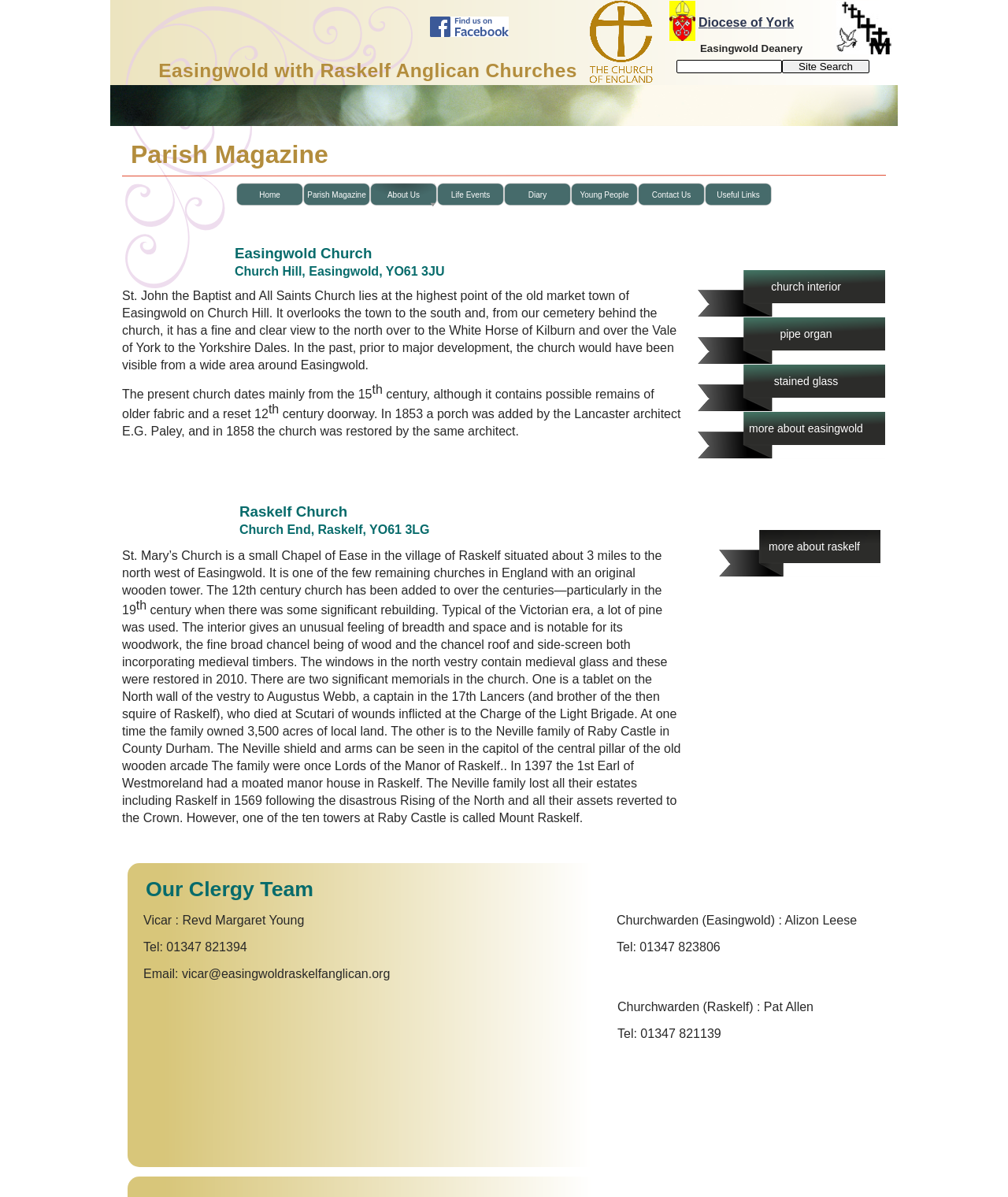Give a one-word or one-phrase response to the question: 
What is the phone number of the churchwarden of Raskelf?

01347 821139